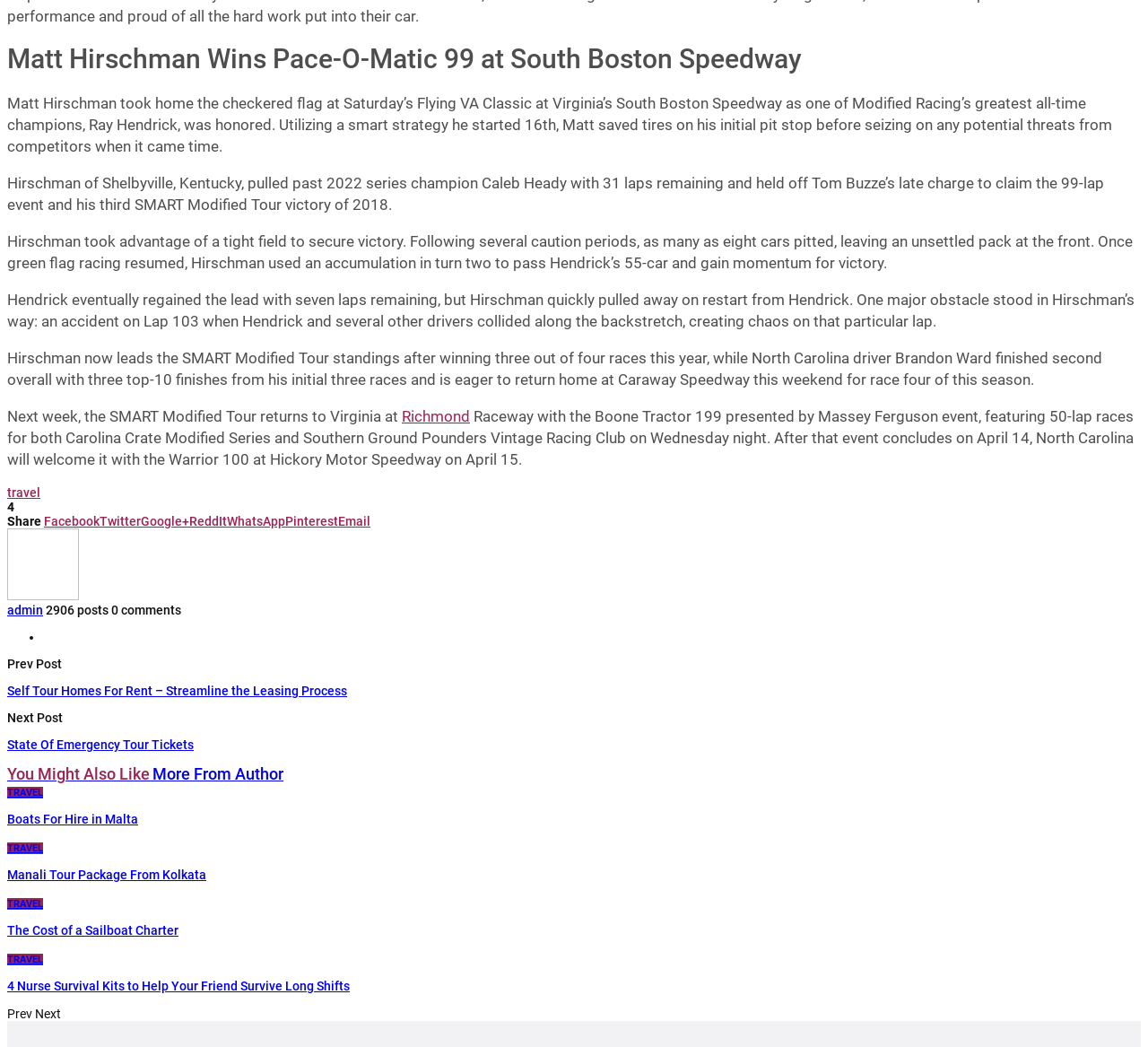Bounding box coordinates are specified in the format (top-left x, top-left y, bottom-right x, bottom-right y). All values are floating point numbers bounded between 0 and 1. Please provide the bounding box coordinate of the region this sentence describes: Next

[0.03, 0.778, 0.053, 0.792]